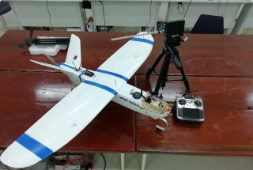What is the possible environment indicated by the camera on a tripod?
Refer to the image and give a detailed answer to the question.

The camera set on a tripod captures all angles, suggesting that the environment is likely a test or demonstration setting, where the UAV's performance and capabilities are being evaluated or showcased.